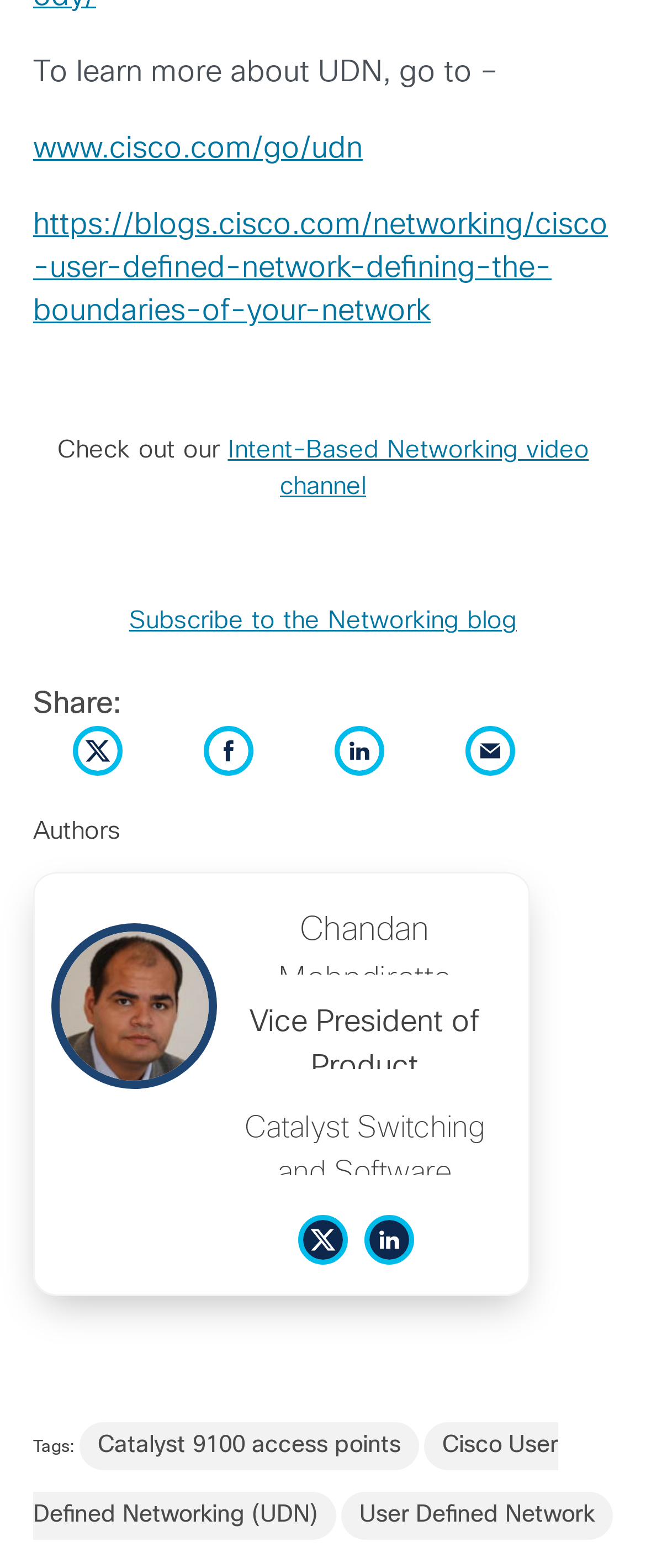How many tags are listed at the bottom of the webpage?
Please provide a comprehensive answer based on the details in the screenshot.

There are three tags listed at the bottom of the webpage: 'Catalyst 9100 access points', 'Cisco User Defined Networking (UDN)', and 'User Defined Network'.